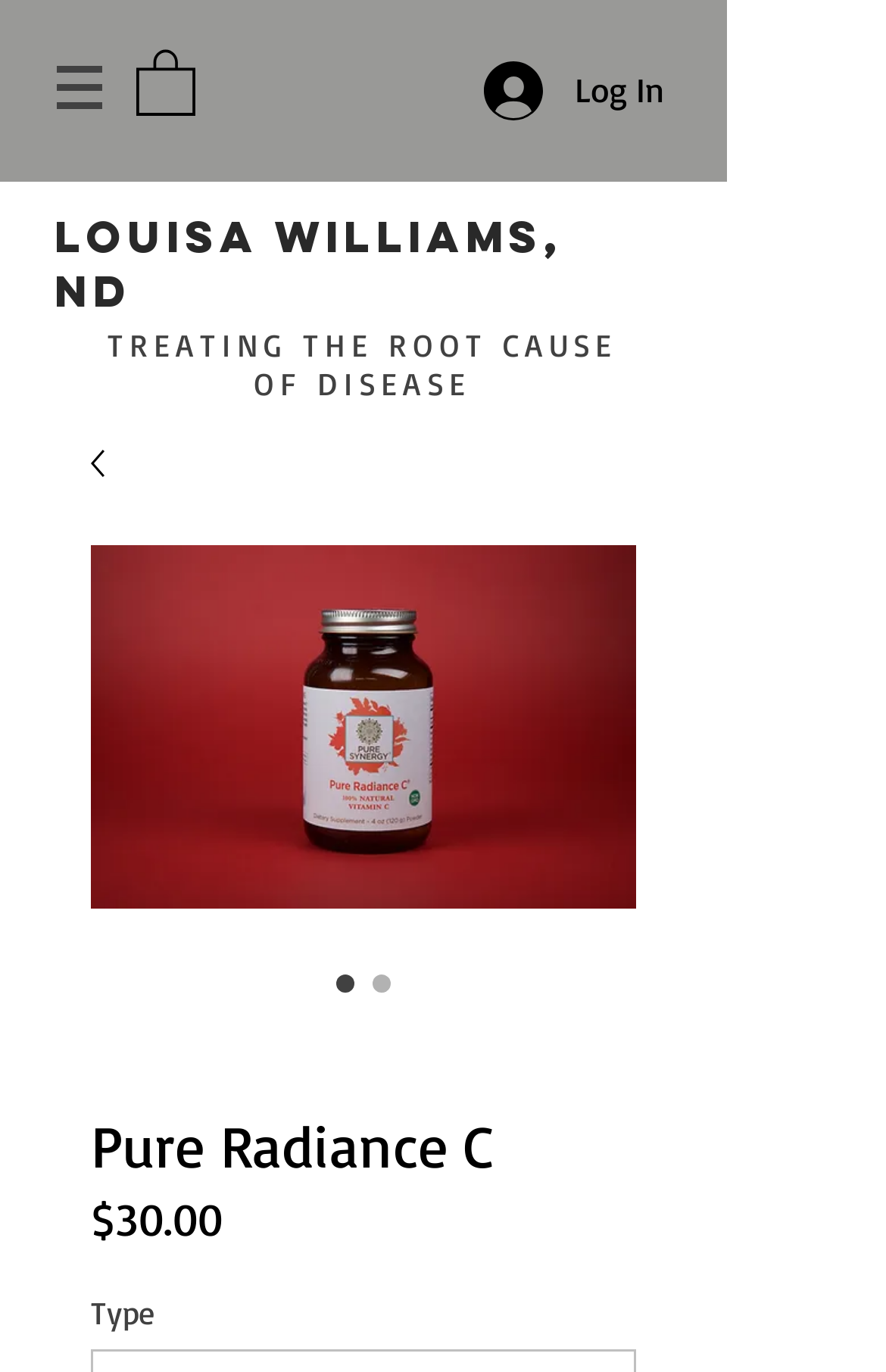Can you extract the headline from the webpage for me?

Pure Radiance C